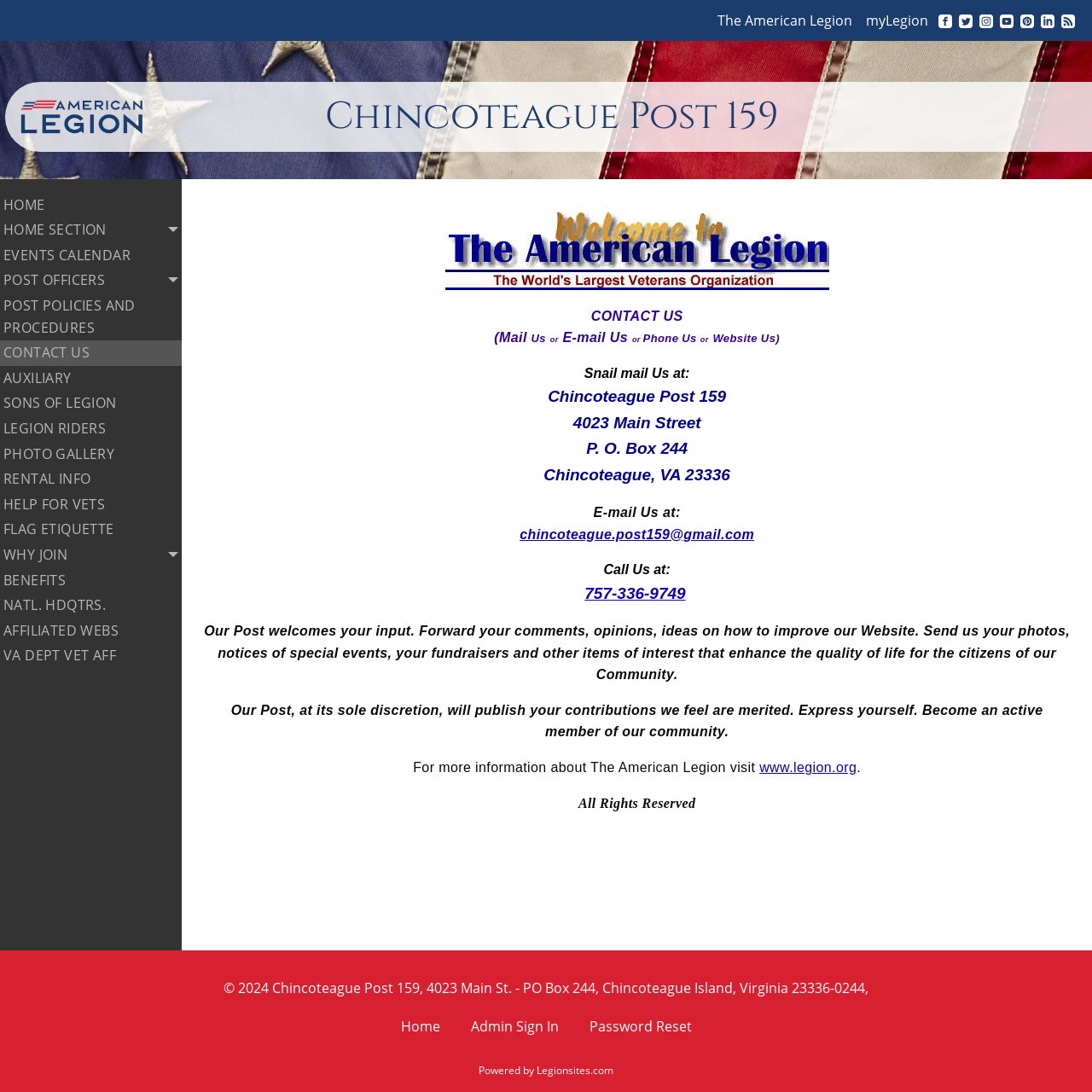What is the email address to contact the post?
Please provide a detailed and thorough answer to the question.

I found the answer by looking at the link element with the text 'chincoteague.post159@gmail.com' which is located in the contact us section of the webpage.